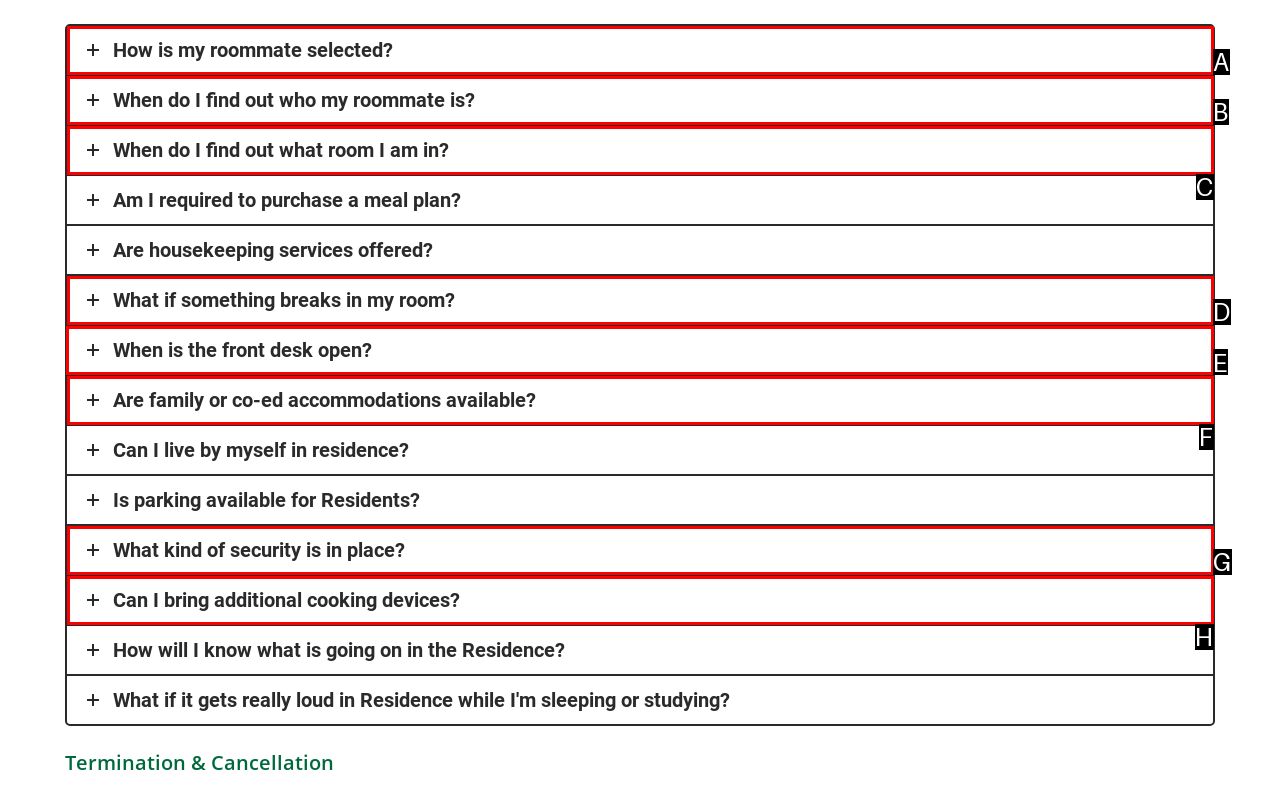Identify the correct UI element to click to follow this instruction: View the article about Niamh Ní Charra
Respond with the letter of the appropriate choice from the displayed options.

None